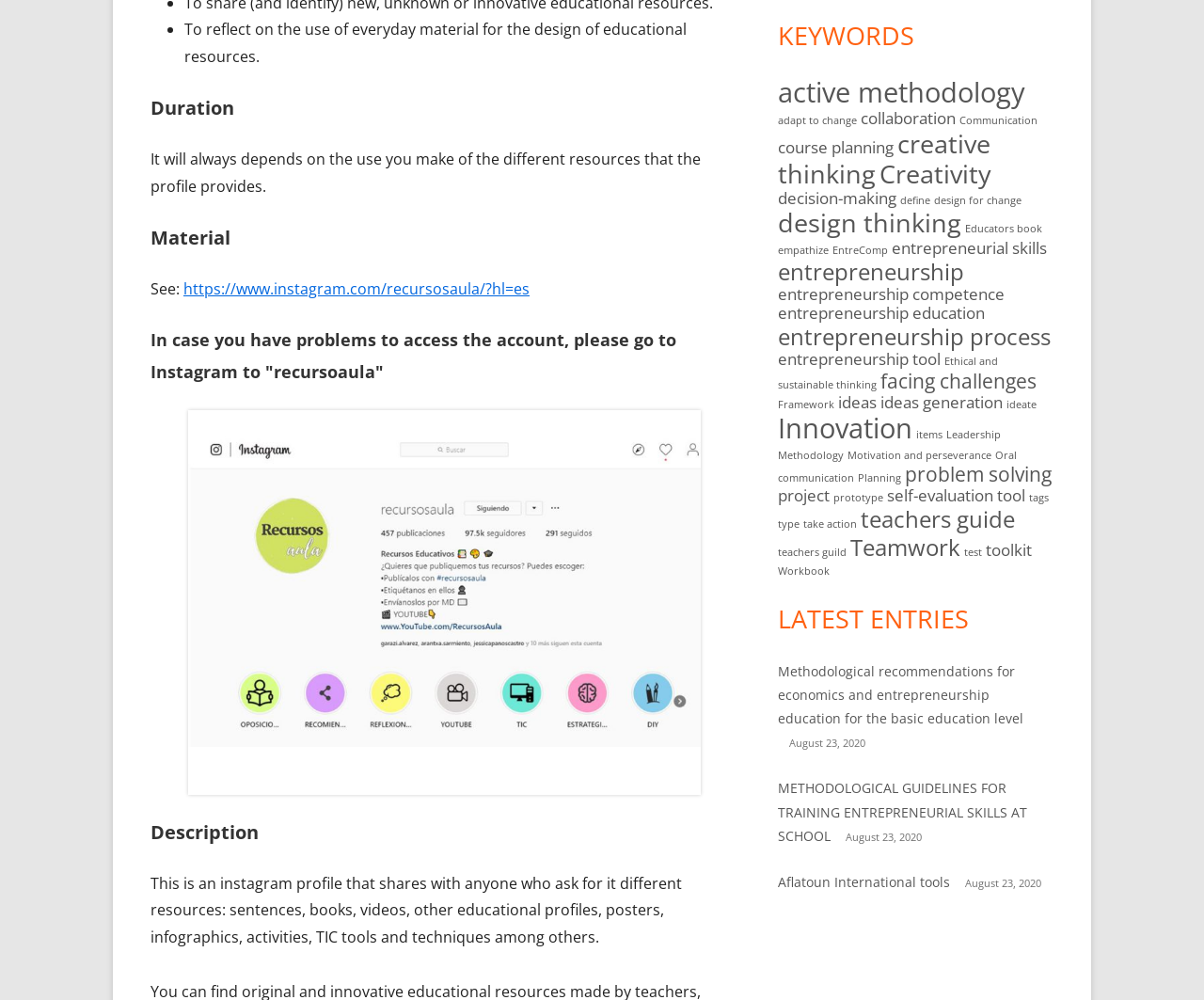Please identify the bounding box coordinates of the area I need to click to accomplish the following instruction: "Explore the 'Aflatoun International tools' resource".

[0.646, 0.873, 0.789, 0.891]